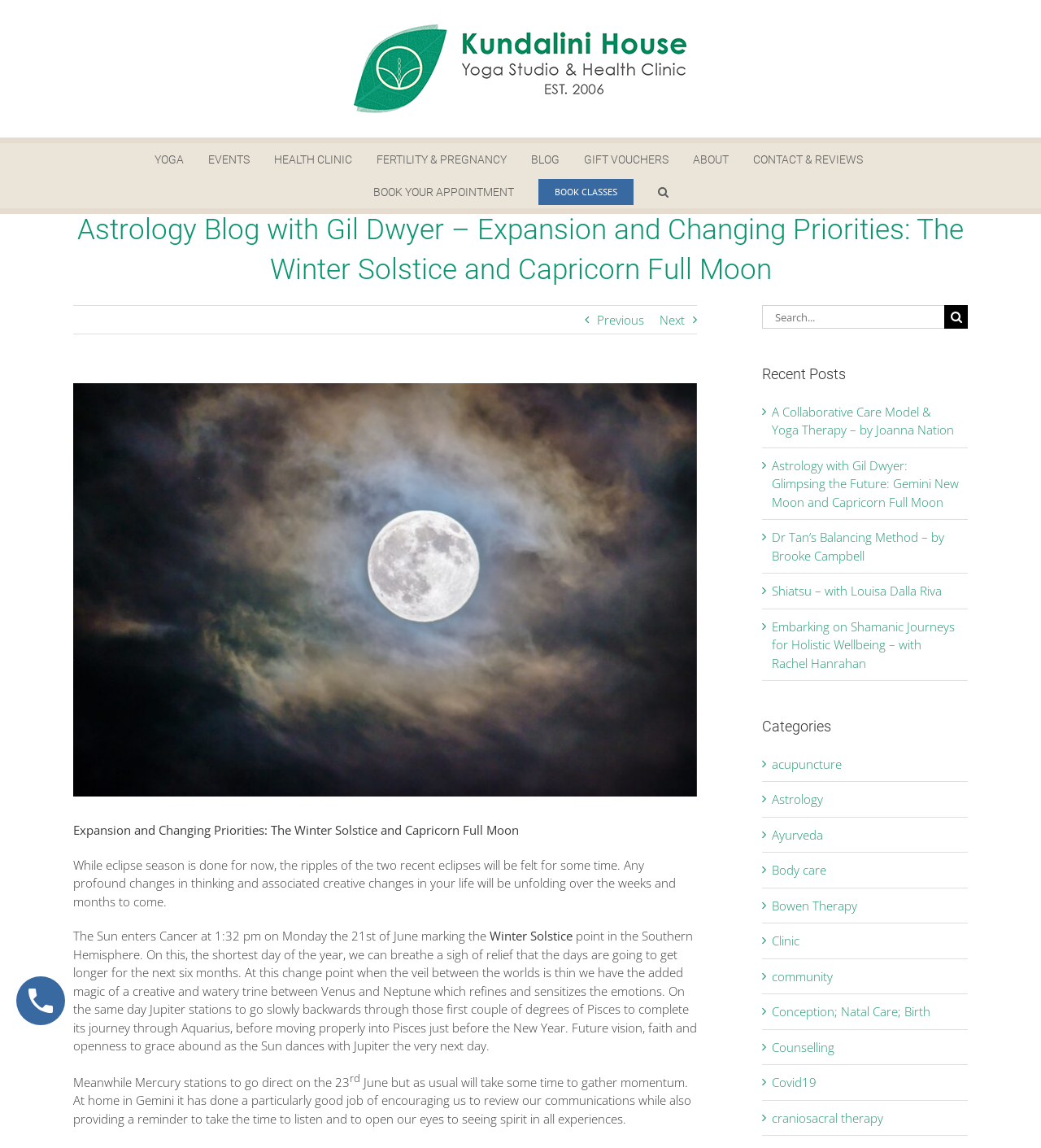Identify the coordinates of the bounding box for the element described below: "Go to Top". Return the coordinates as four float numbers between 0 and 1: [left, top, right, bottom].

[0.904, 0.882, 0.941, 0.907]